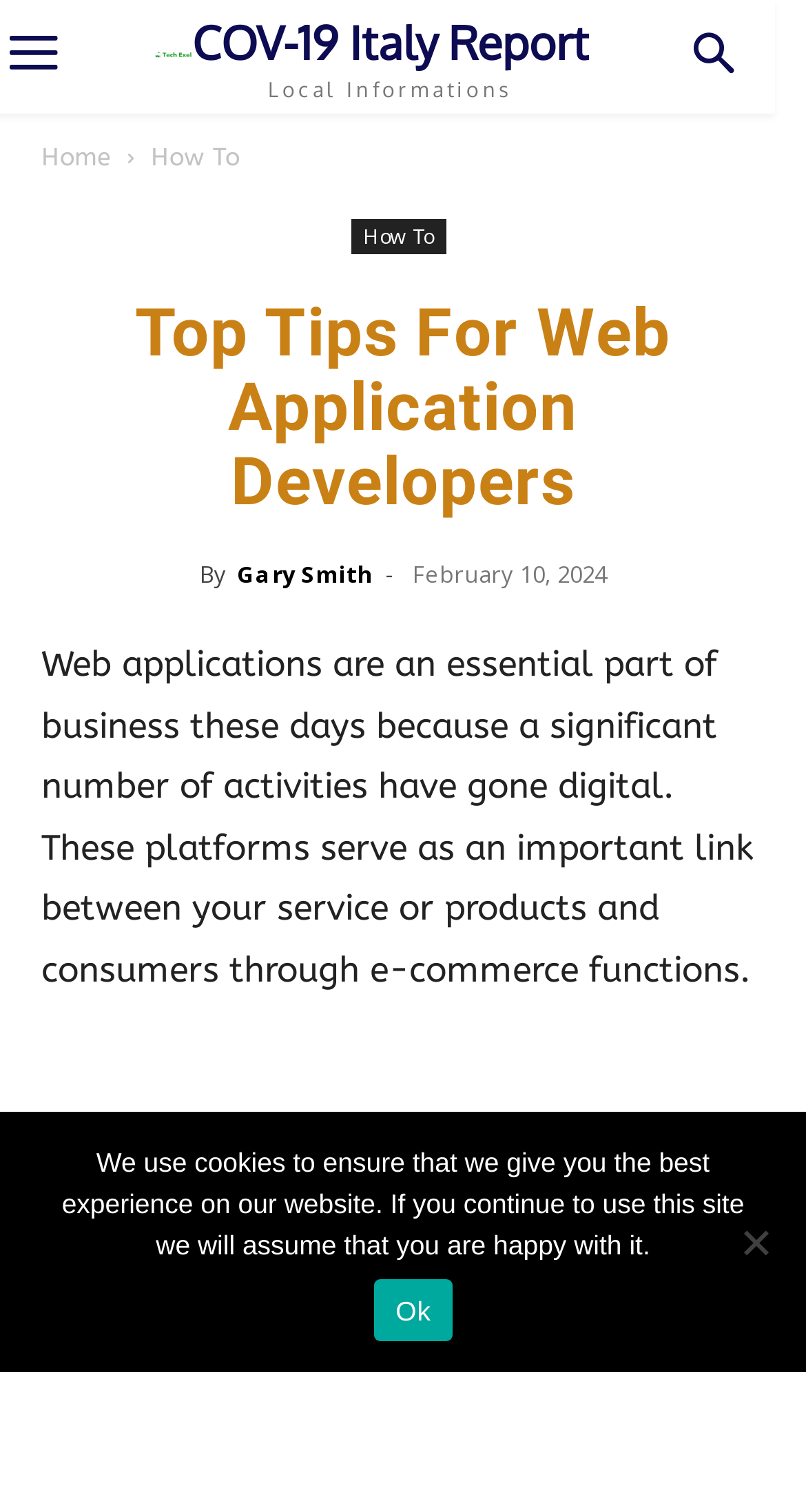What is the main topic of the article? Refer to the image and provide a one-word or short phrase answer.

Web Application Development